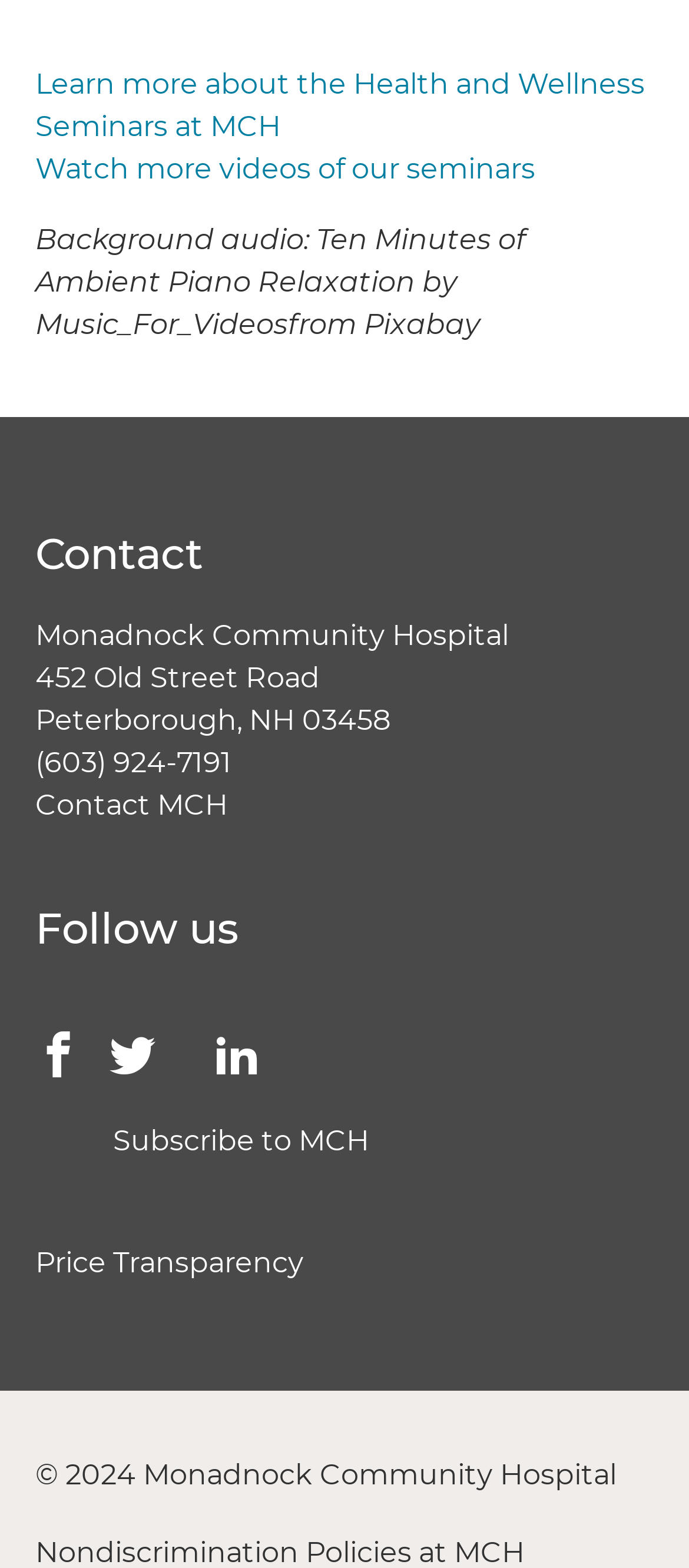Please identify the bounding box coordinates of the region to click in order to complete the task: "Learn more about the Health and Wellness Seminars at MCH". The coordinates must be four float numbers between 0 and 1, specified as [left, top, right, bottom].

[0.051, 0.043, 0.936, 0.091]